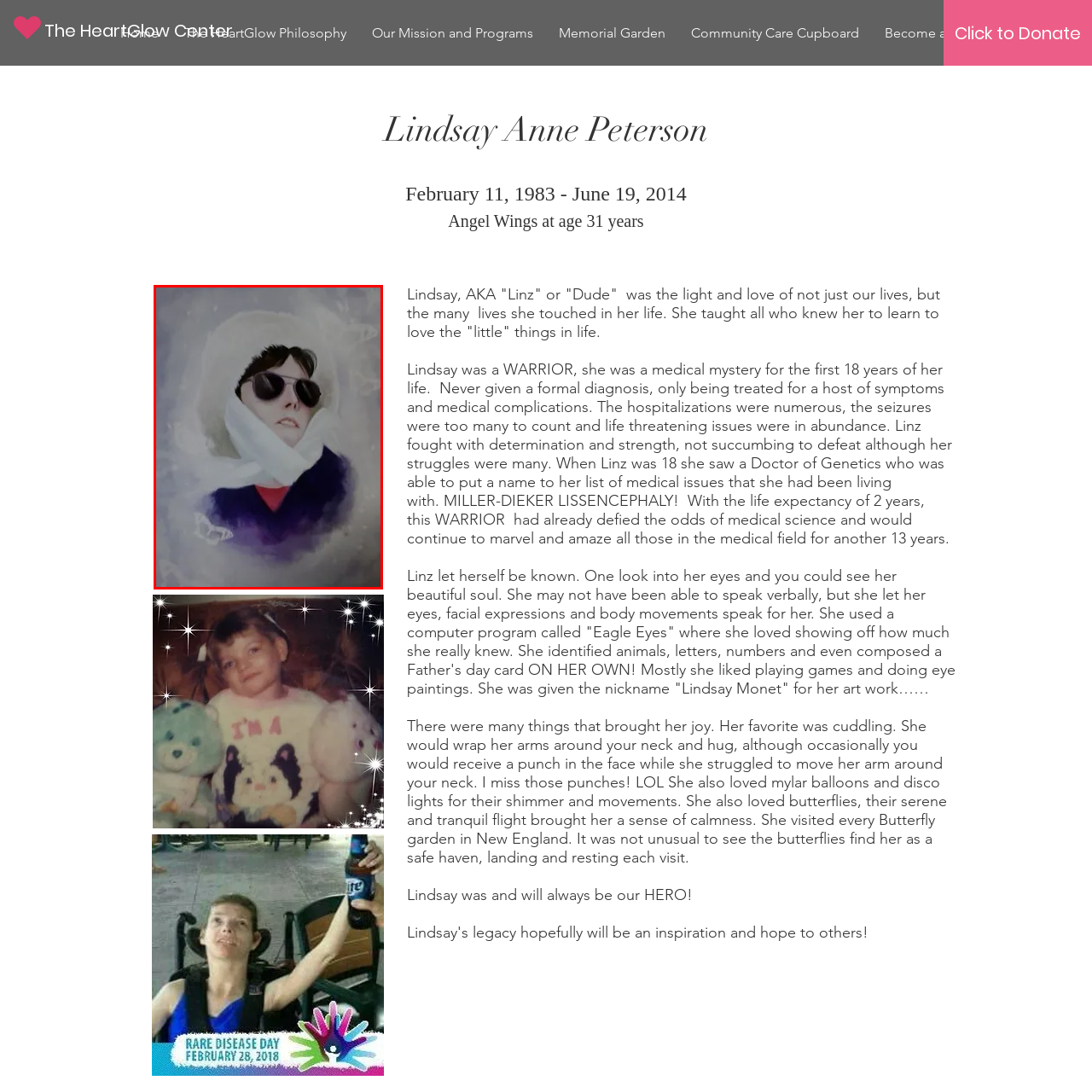Observe the image area highlighted by the pink border and answer the ensuing question in detail, using the visual cues: 
What is Lindsay Anne Peterson wearing on her head?

Based on the caption, it is mentioned that Lindsay Anne Peterson is 'dressed warmly with a scarf wrapped around her head and neck', indicating that she is wearing a scarf on her head.